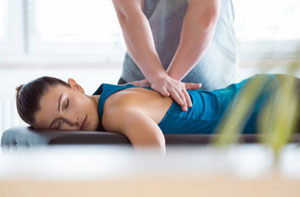Provide a thorough description of the contents of the image.

The image depicts a chiropractor providing treatment to a patient lying face down on a therapy table. The patient, a woman, appears relaxed, wearing a turquoise tank top, as the chiropractor performs a spinal manipulation technique. The setting is well-lit, suggesting a calm and professional environment typically found in chiropractic clinics. This image is associated with chiropractic services offered in Ulverston, Cumbria, highlighting the importance of spinal alignment and pain relief in treatments provided by local chiropractors.